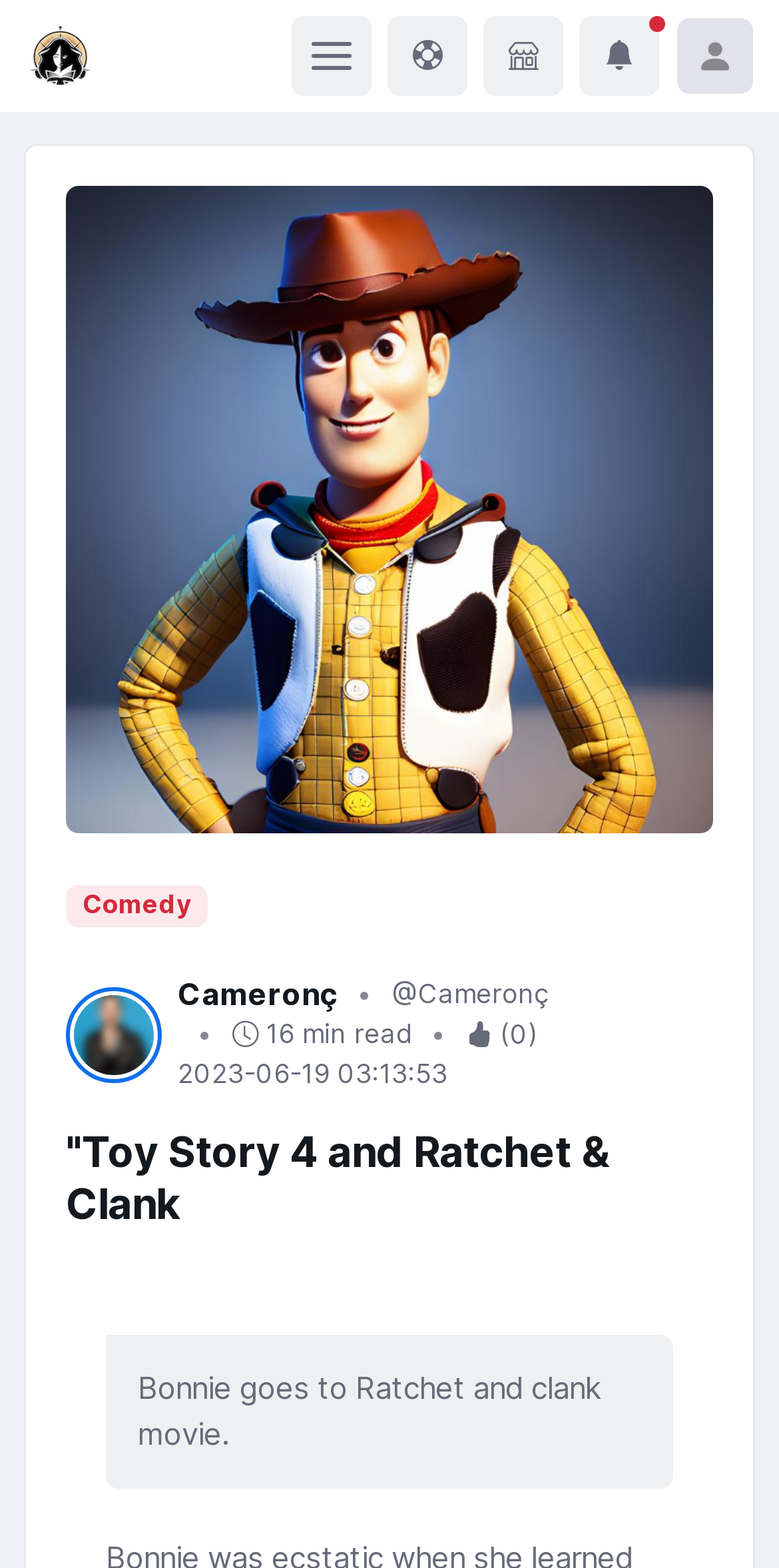Determine the bounding box for the UI element that matches this description: "aria-label="Toggle navigation"".

[0.374, 0.01, 0.477, 0.061]